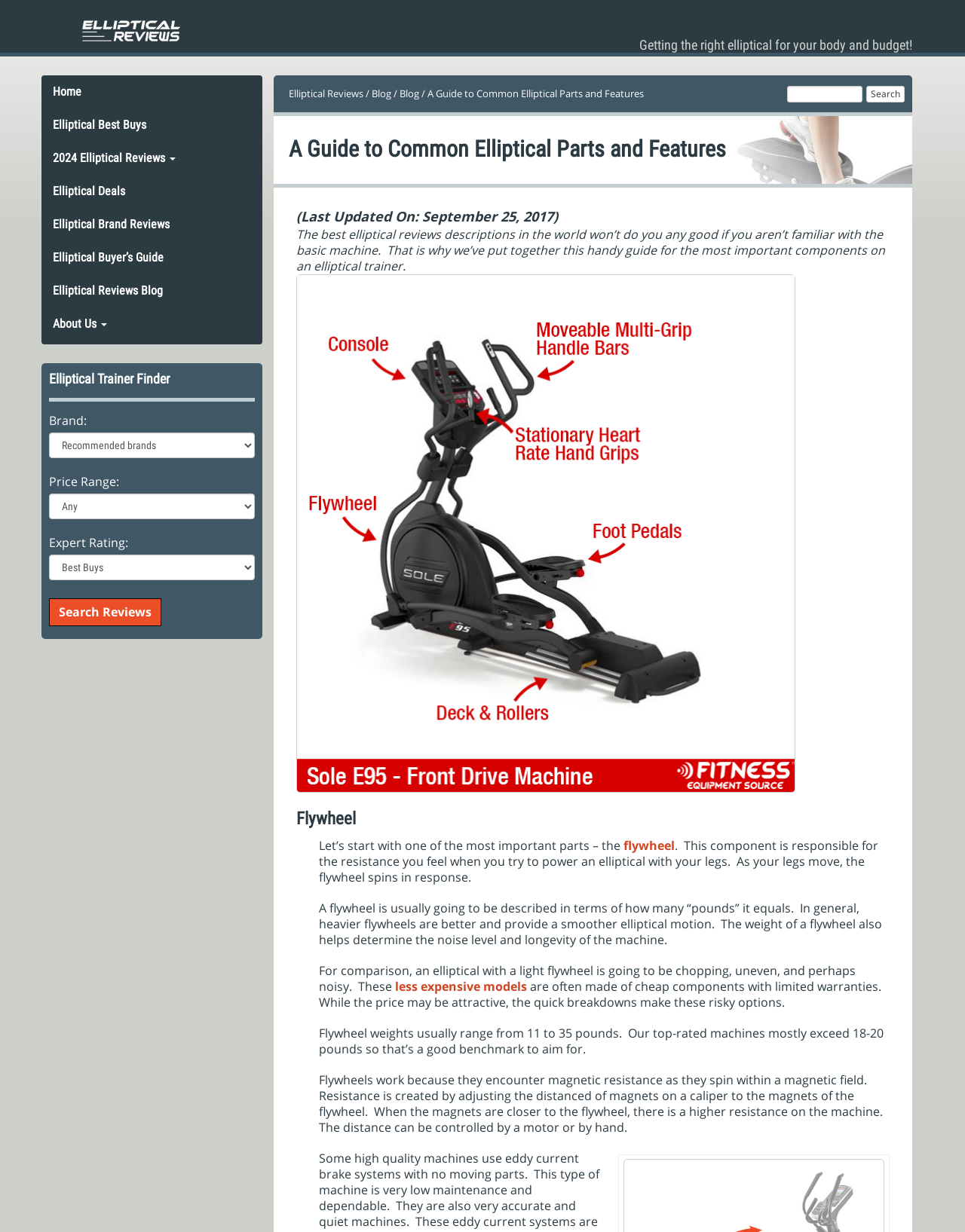Please give the bounding box coordinates of the area that should be clicked to fulfill the following instruction: "Filter by price range". The coordinates should be in the format of four float numbers from 0 to 1, i.e., [left, top, right, bottom].

[0.051, 0.401, 0.264, 0.421]